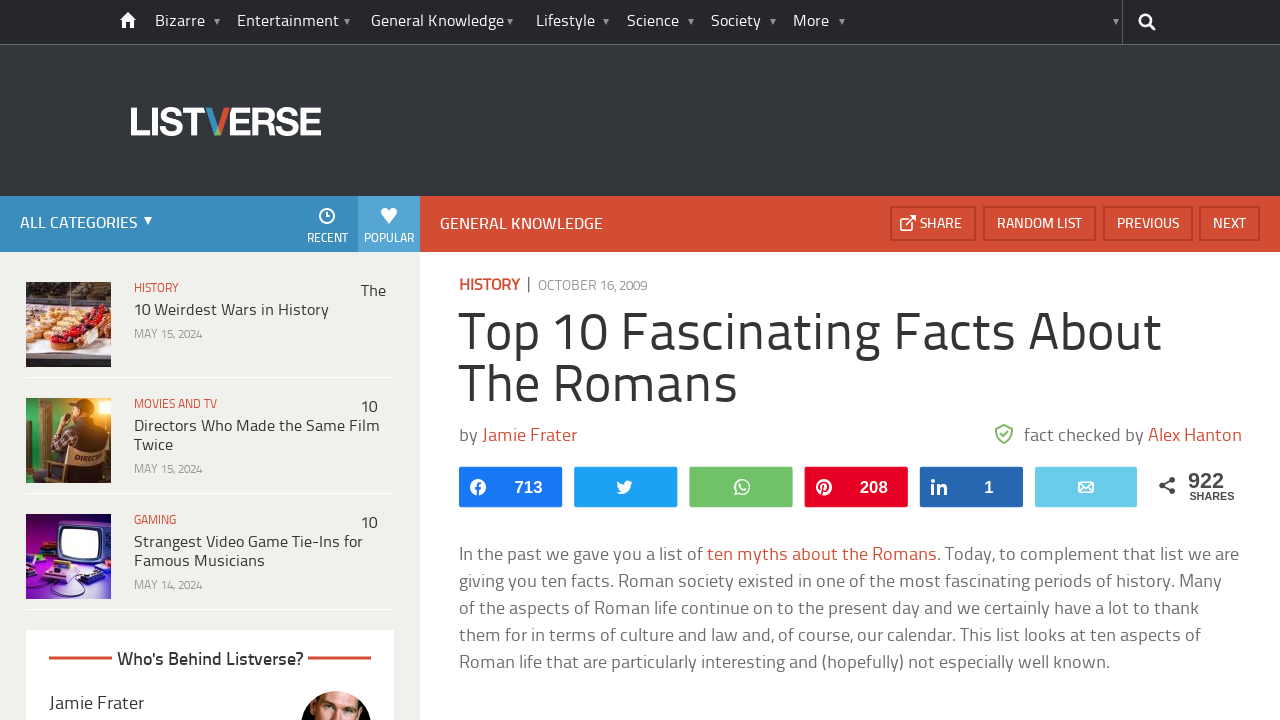Find the bounding box coordinates for the UI element whose description is: "Entertainment". The coordinates should be four float numbers between 0 and 1, in the format [left, top, right, bottom].

[0.212, 0.0, 0.313, 0.061]